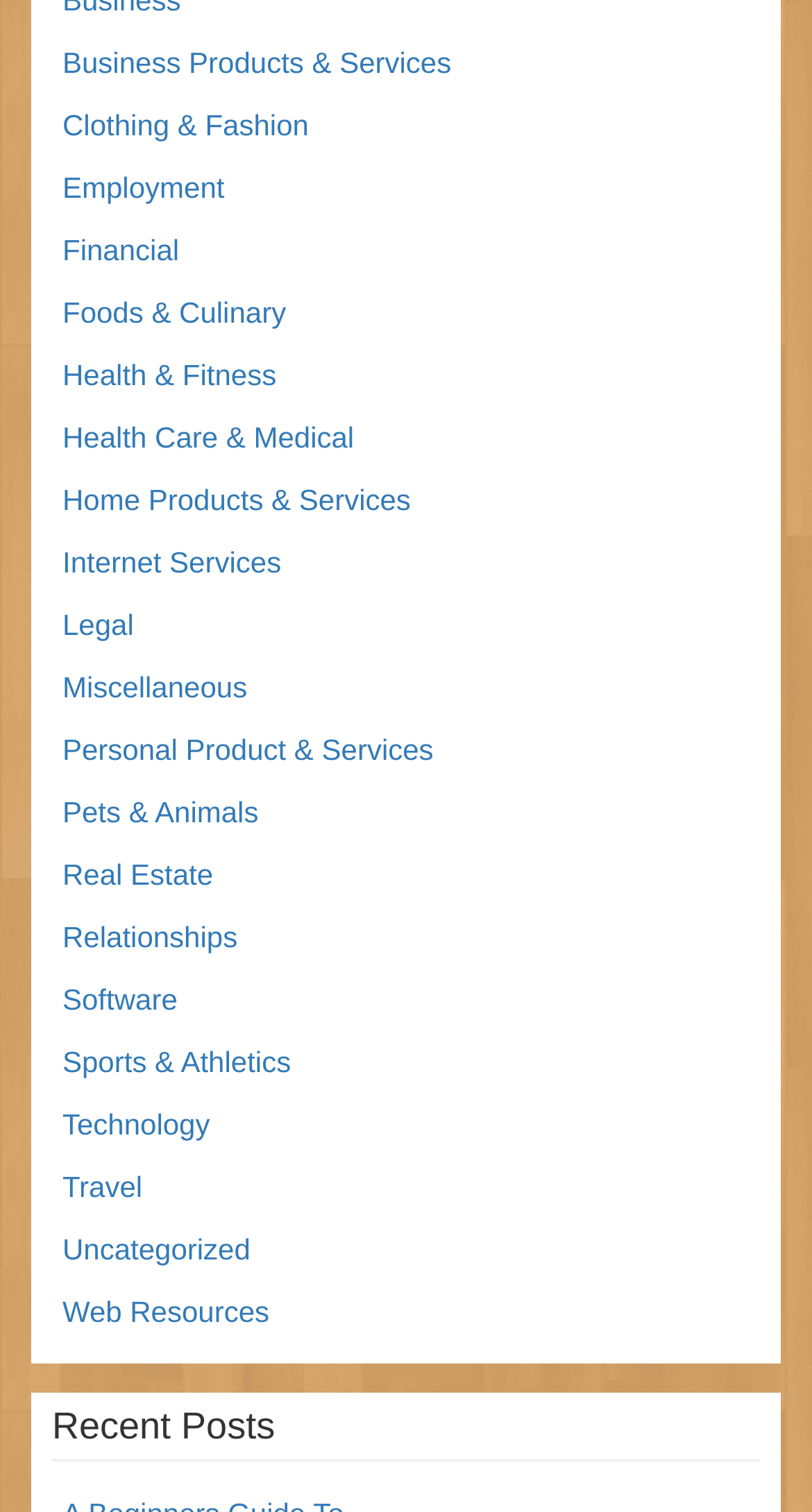How many categories are available on this webpage?
Based on the image, answer the question with as much detail as possible.

By counting the number of links in the list, I found that there are 21 categories available on this webpage. These categories range from Business Products & Services to Web Resources.